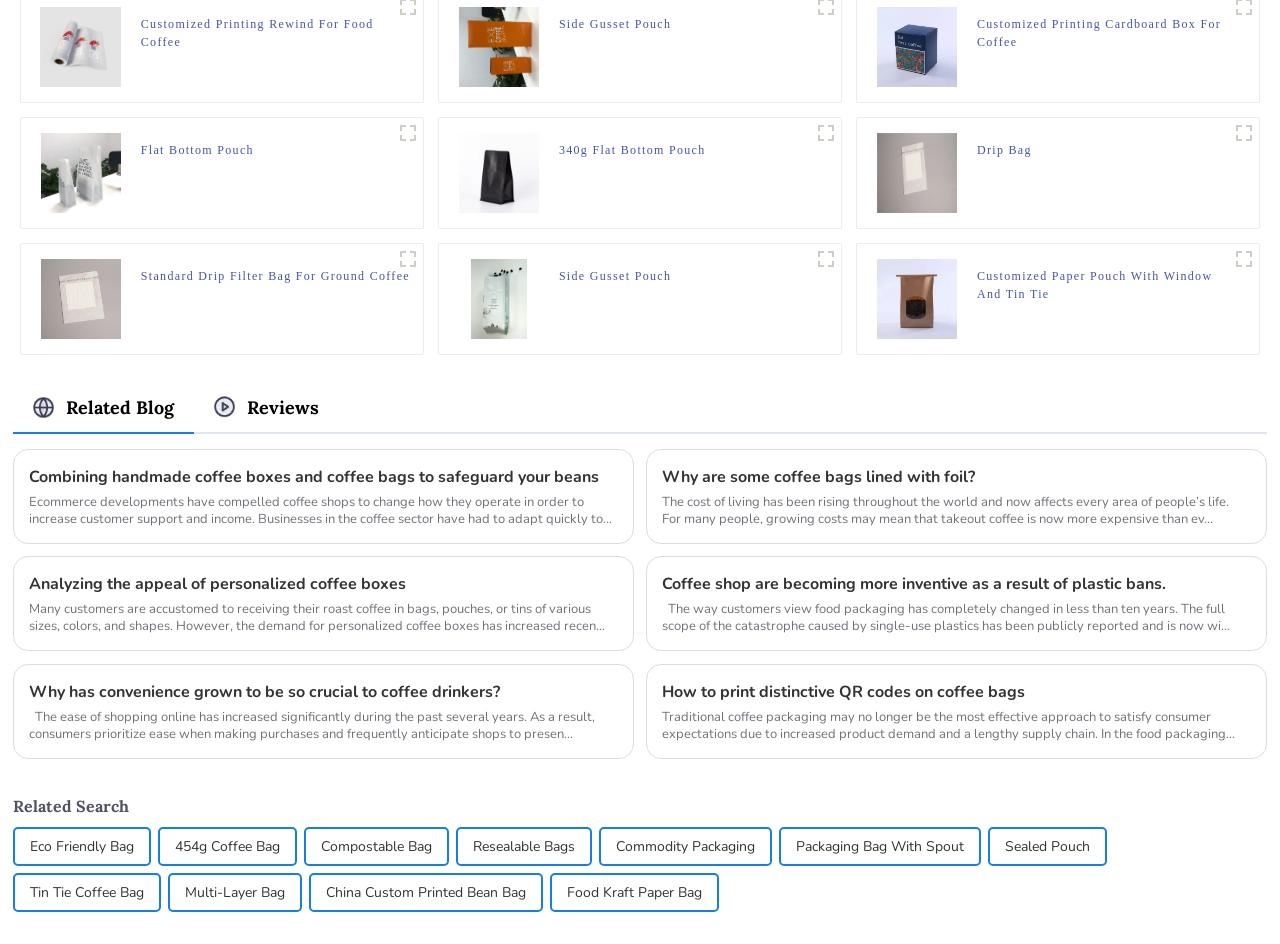What is the purpose of foil lining in some coffee bags?
Refer to the image and give a detailed answer to the query.

The webpage mentions 'Why are some coffee bags lined with foil?' as a blog post title, but it does not provide a direct answer to this question. Therefore, I cannot determine the purpose of foil lining in some coffee bags based on the given webpage.